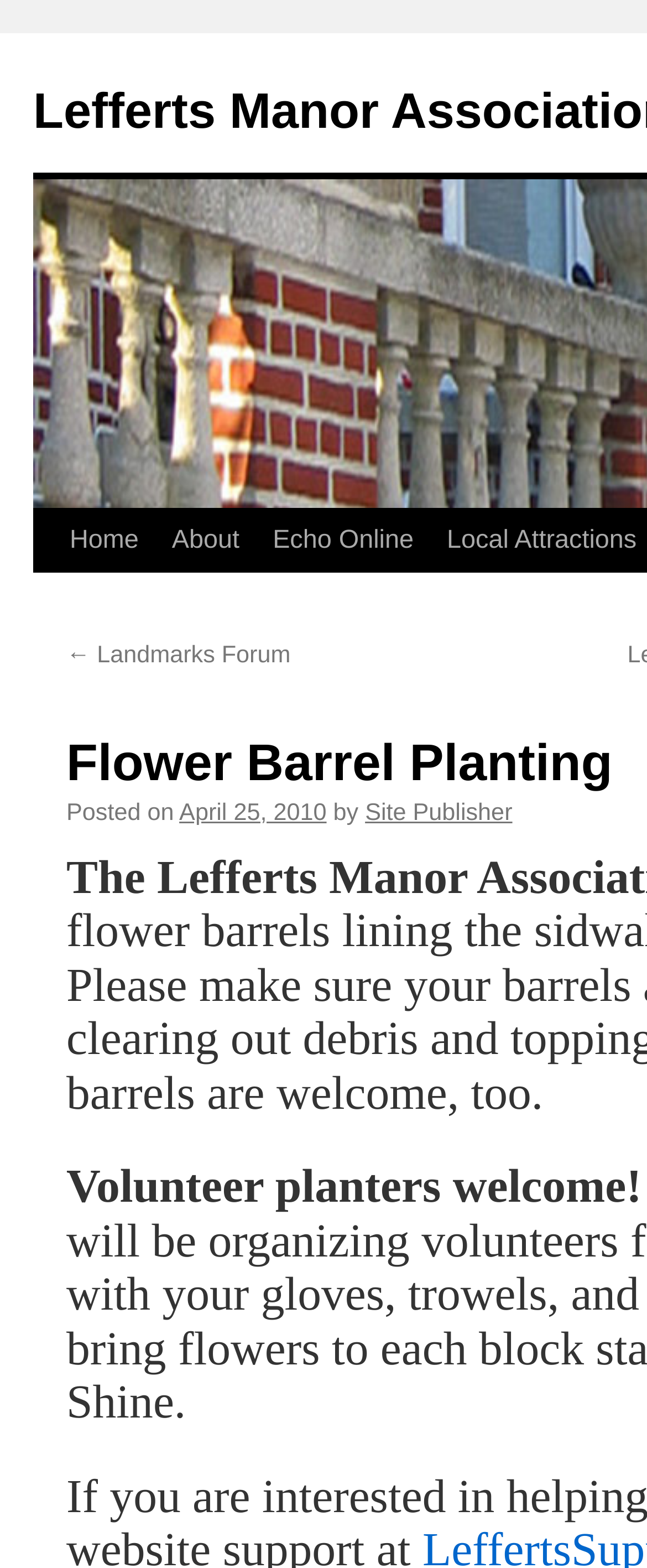Bounding box coordinates should be provided in the format (top-left x, top-left y, bottom-right x, bottom-right y) with all values between 0 and 1. Identify the bounding box for this UI element: Skip to content

[0.049, 0.324, 0.1, 0.445]